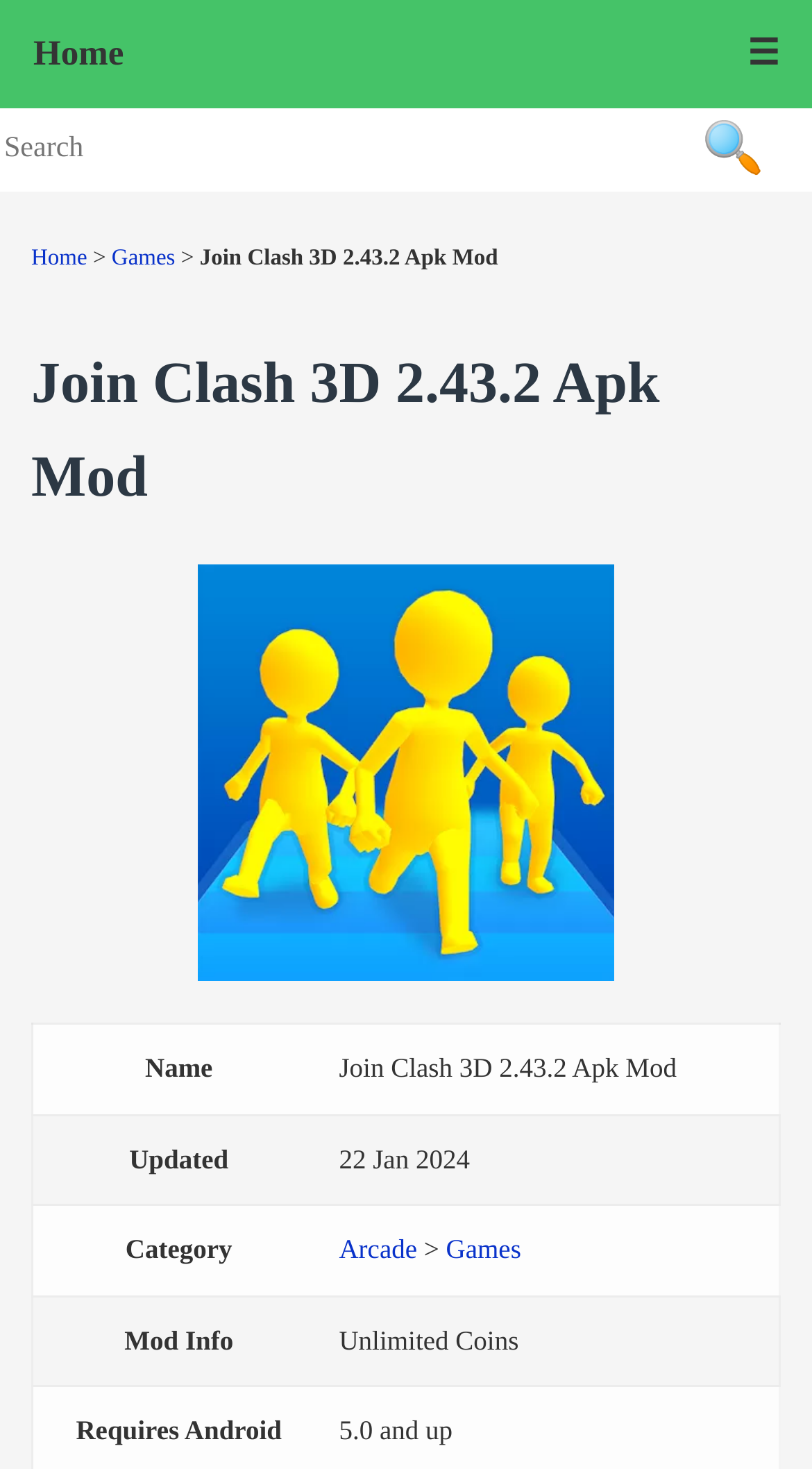Provide a one-word or brief phrase answer to the question:
What is the category of the game?

Arcade > Games